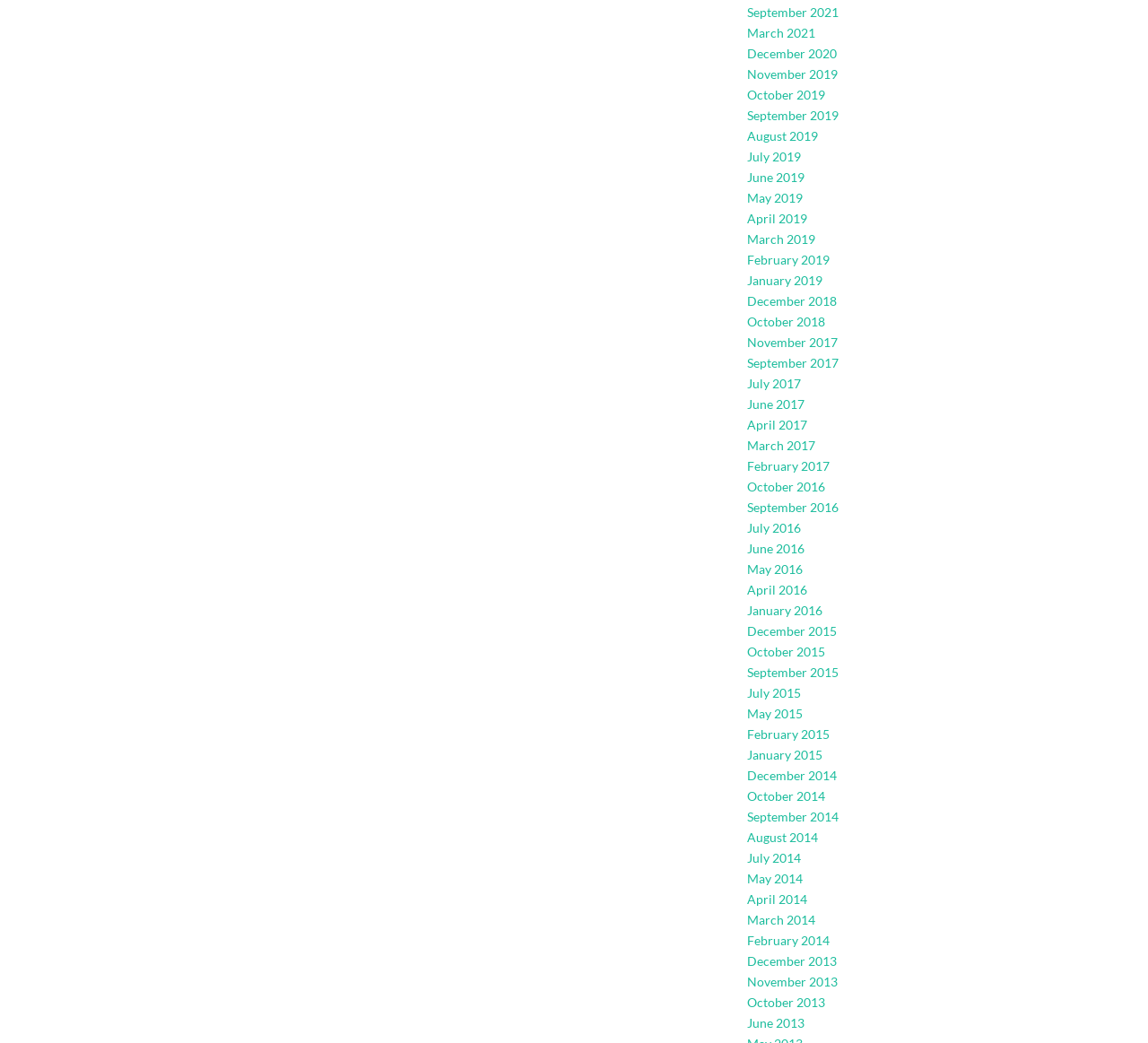Please identify the bounding box coordinates of the clickable area that will allow you to execute the instruction: "View March 2019".

[0.651, 0.222, 0.71, 0.236]